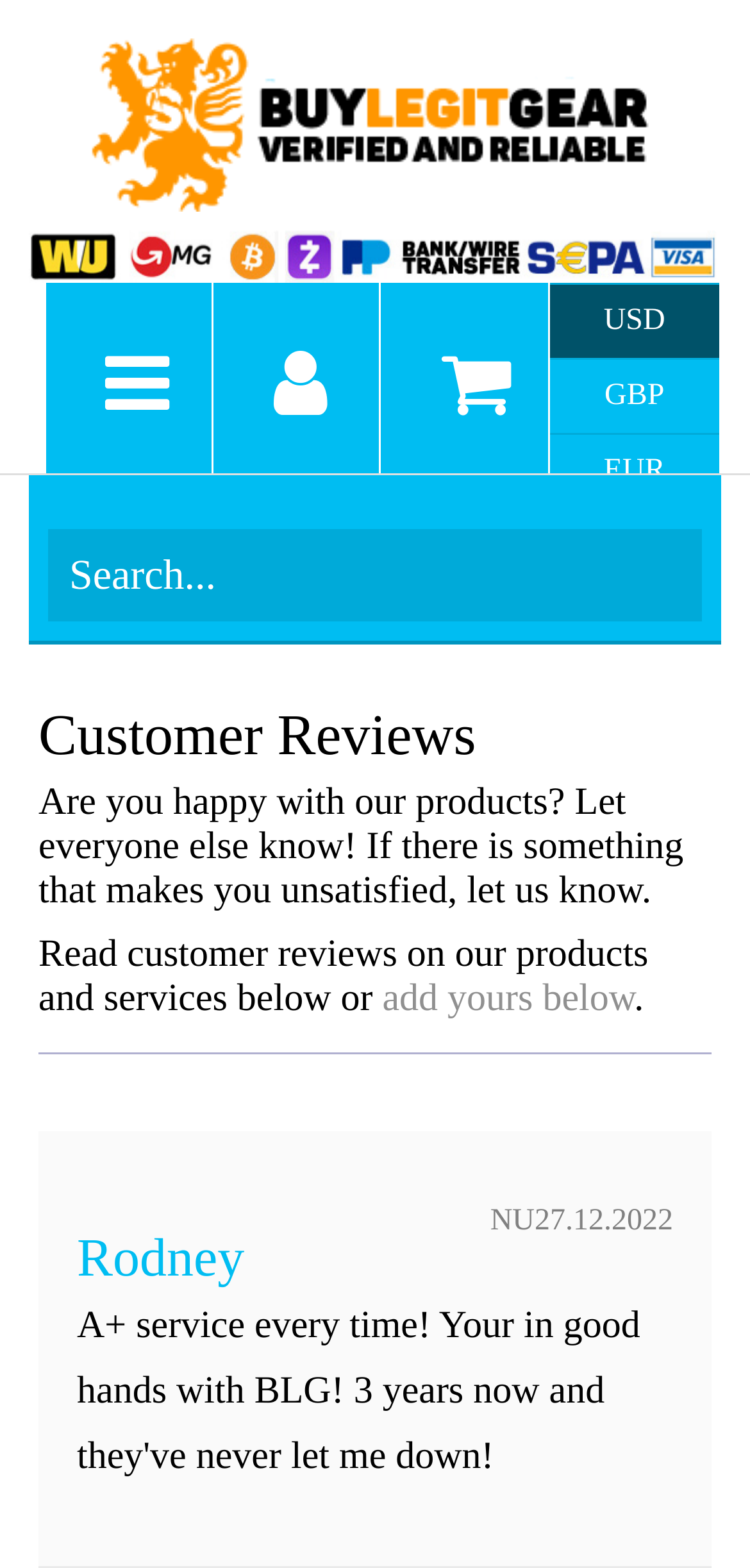Using the description "add yours below", locate and provide the bounding box of the UI element.

[0.51, 0.623, 0.845, 0.65]